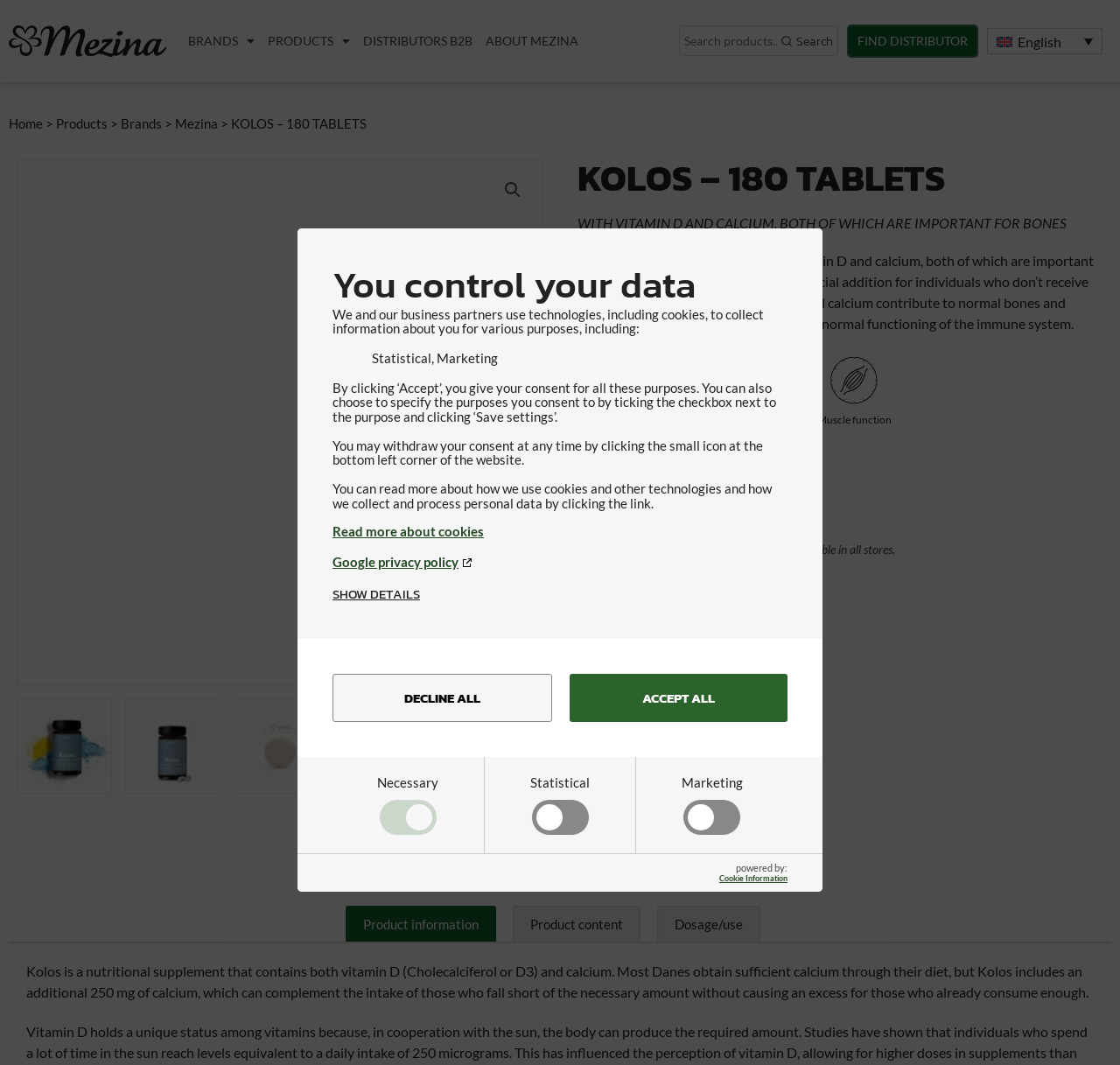Locate the bounding box coordinates of the clickable region necessary to complete the following instruction: "Find a distributor". Provide the coordinates in the format of four float numbers between 0 and 1, i.e., [left, top, right, bottom].

[0.756, 0.023, 0.873, 0.054]